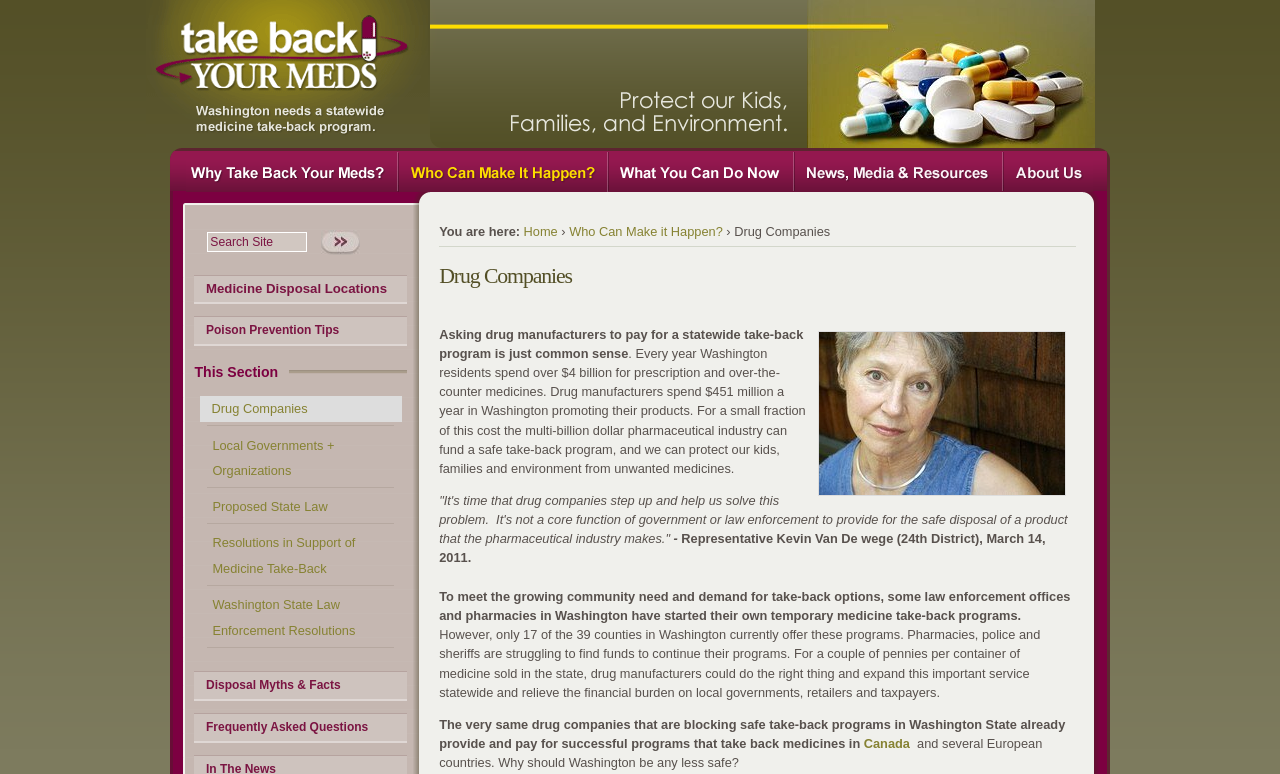Locate the bounding box coordinates of the clickable region necessary to complete the following instruction: "Click on 'Home'". Provide the coordinates in the format of four float numbers between 0 and 1, i.e., [left, top, right, bottom].

[0.114, 0.0, 0.334, 0.191]